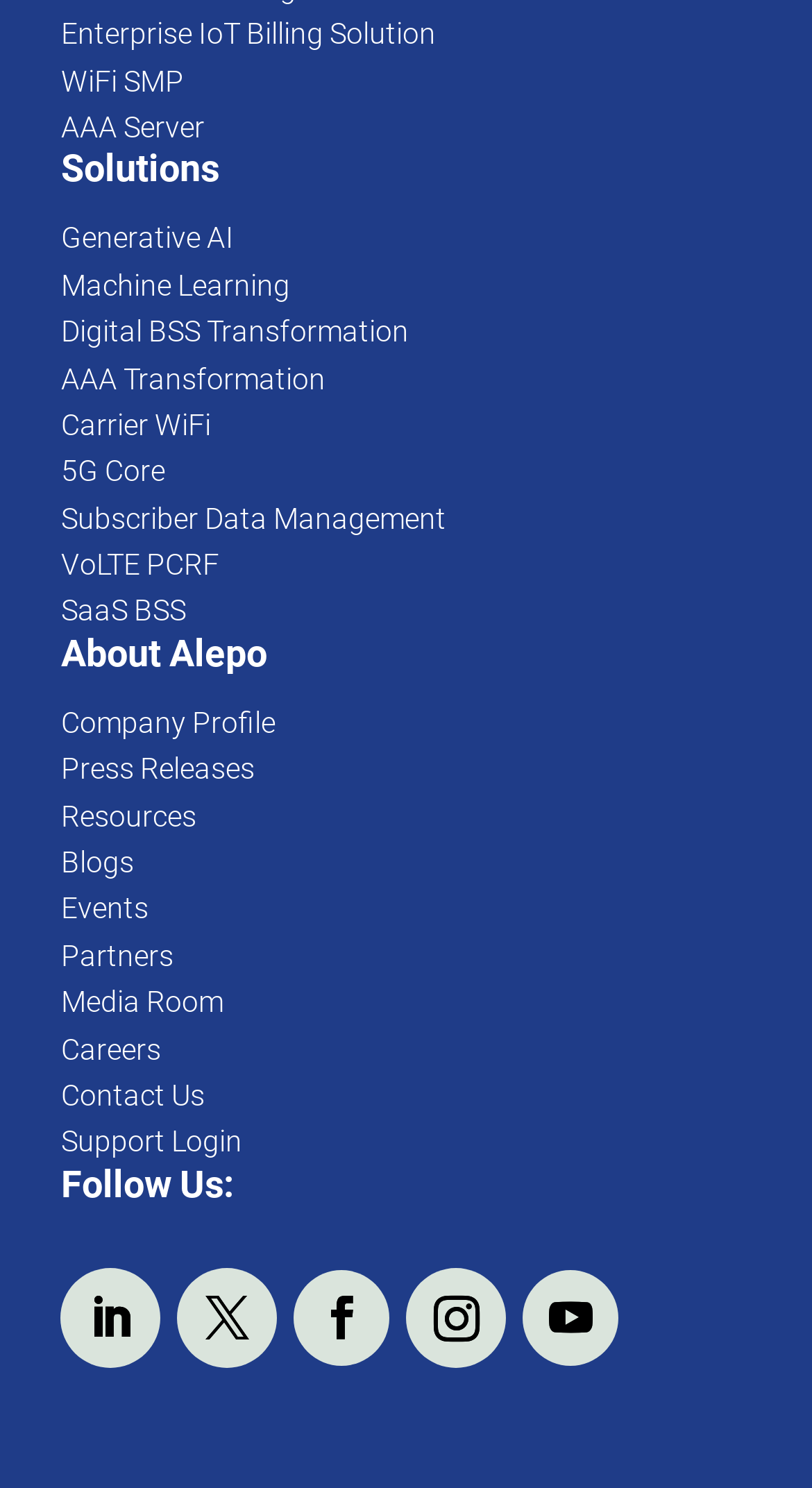Please answer the following query using a single word or phrase: 
What is the last link under the 'About Alepo' heading?

Careers